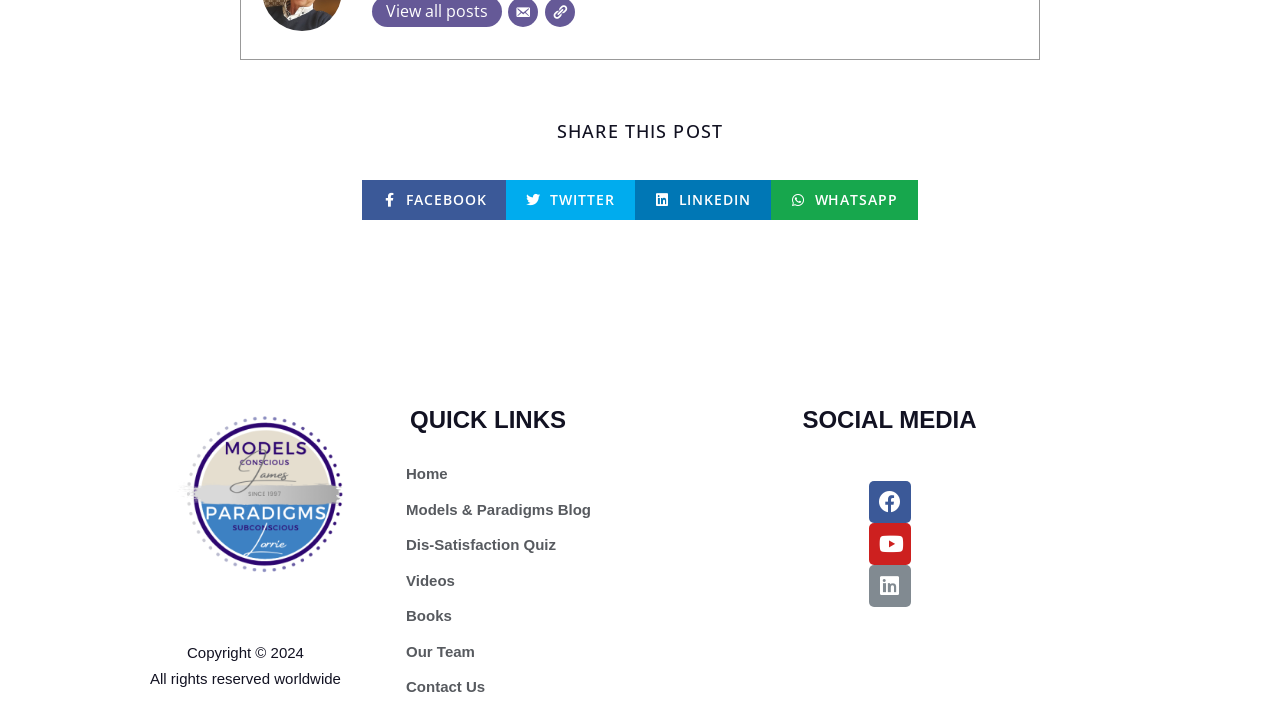Please locate the bounding box coordinates of the element that needs to be clicked to achieve the following instruction: "Contact Us". The coordinates should be four float numbers between 0 and 1, i.e., [left, top, right, bottom].

[0.312, 0.949, 0.557, 0.985]